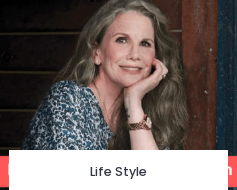Give a detailed account of what is happening in the image.

This image features a smiling woman with long, wavy gray hair, dressed in a blue patterned blouse. She is seated and resting her chin on her hand, exuding a warm and approachable demeanor. The background appears rustic, hinting at a cozy or natural setting. Below the image is a text label that reads "Life Style," suggesting the image may be related to lifestyle topics or content. The overall tone is inviting, making it suitable for articles or features about lifestyle, personal wellness, or cultural commentary.